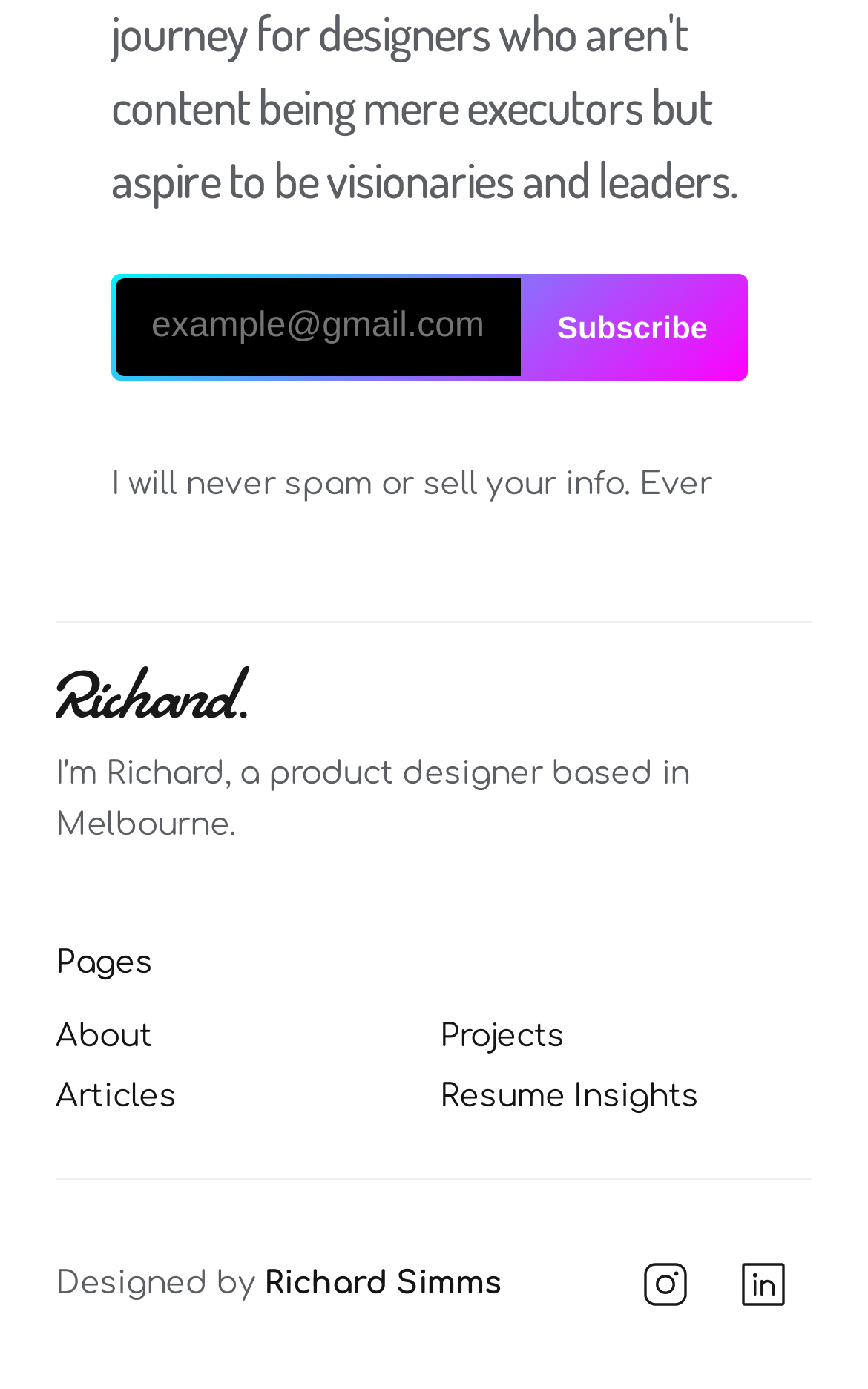Find the bounding box coordinates for the HTML element specified by: "Resume Insights".

[0.506, 0.777, 0.805, 0.801]